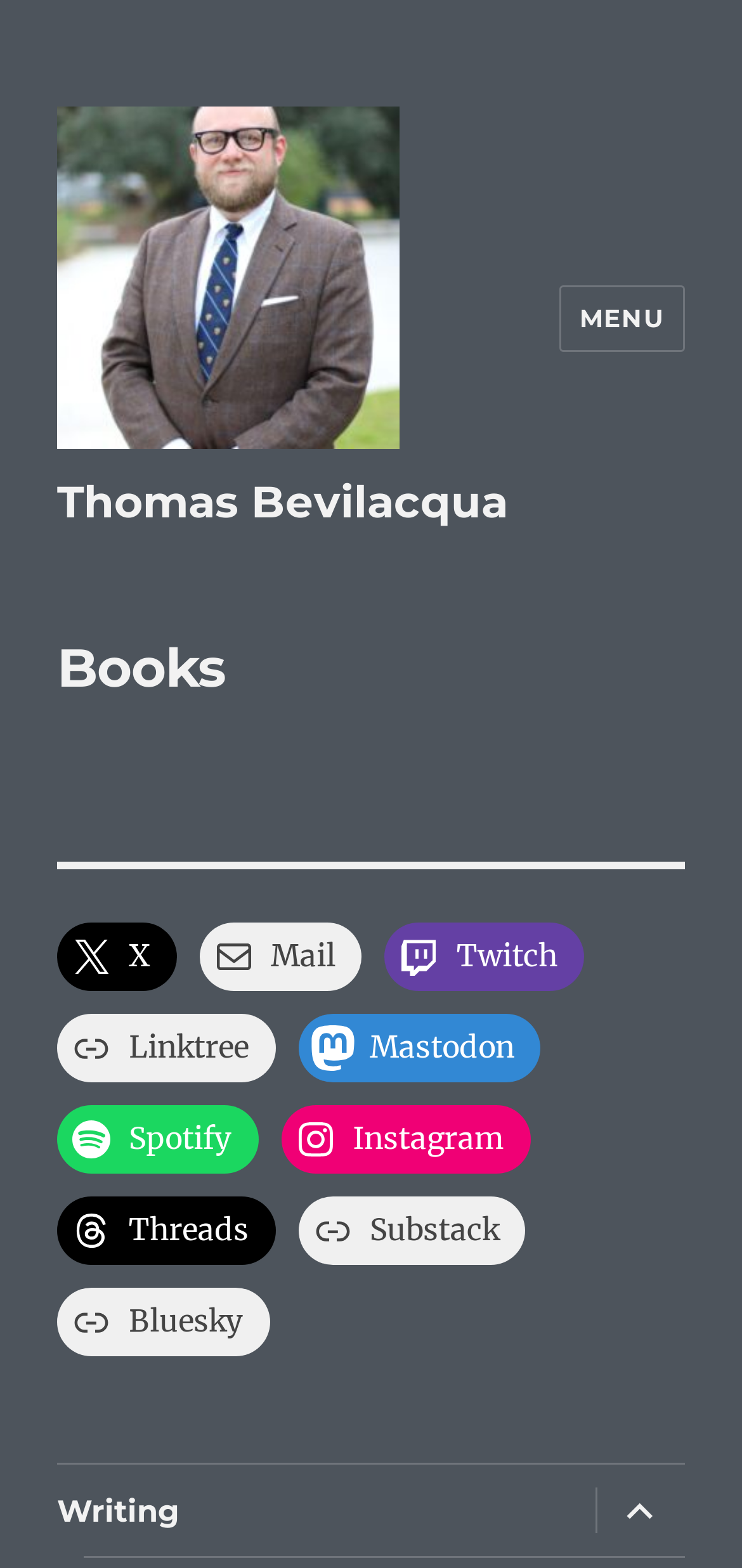Provide the bounding box coordinates of the UI element this sentence describes: "Writing".

[0.077, 0.934, 0.78, 0.992]